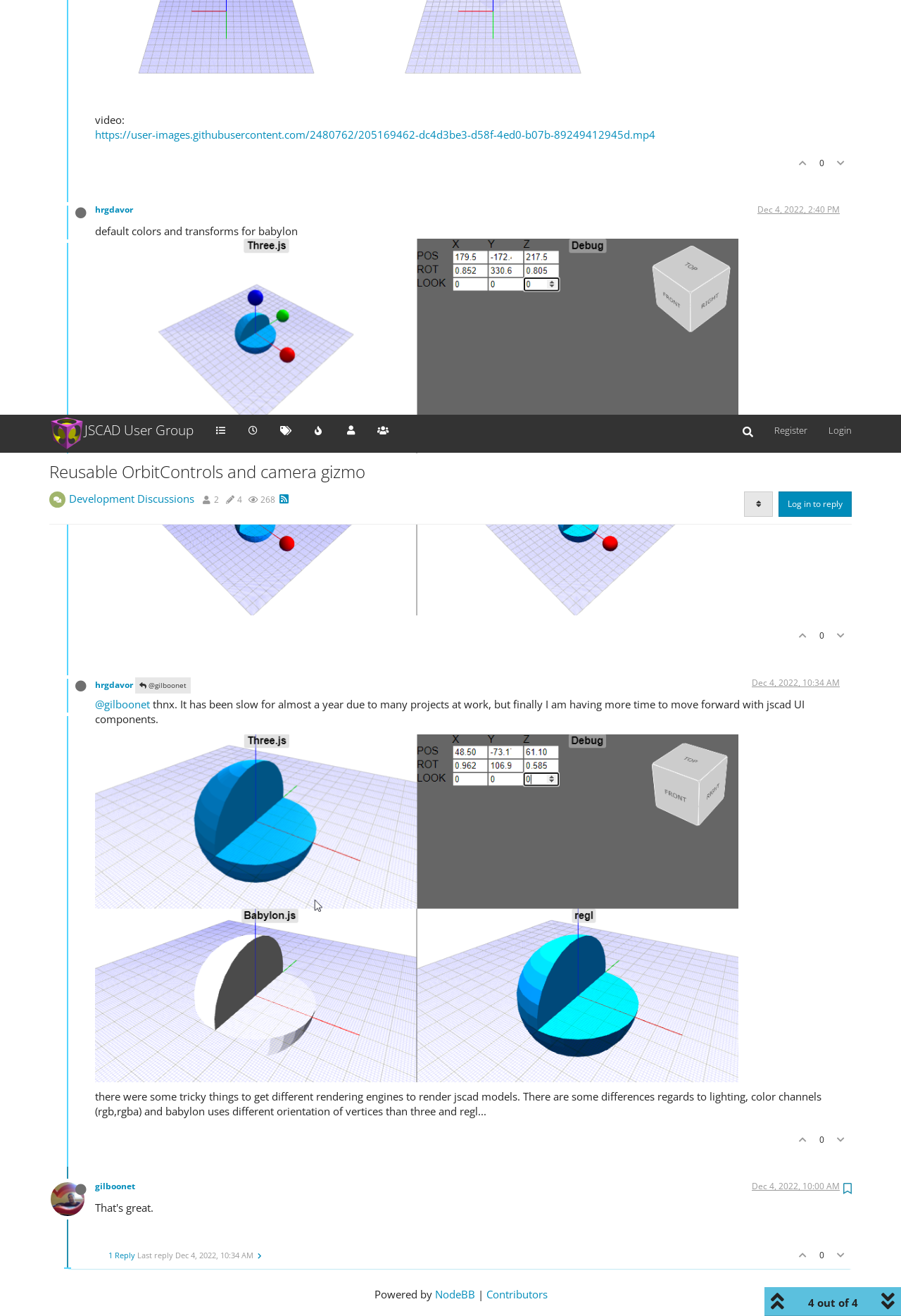Determine the bounding box for the HTML element described here: "4 out of 4". The coordinates should be given as [left, top, right, bottom] with each number being a float between 0 and 1.

[0.881, 0.323, 0.971, 0.345]